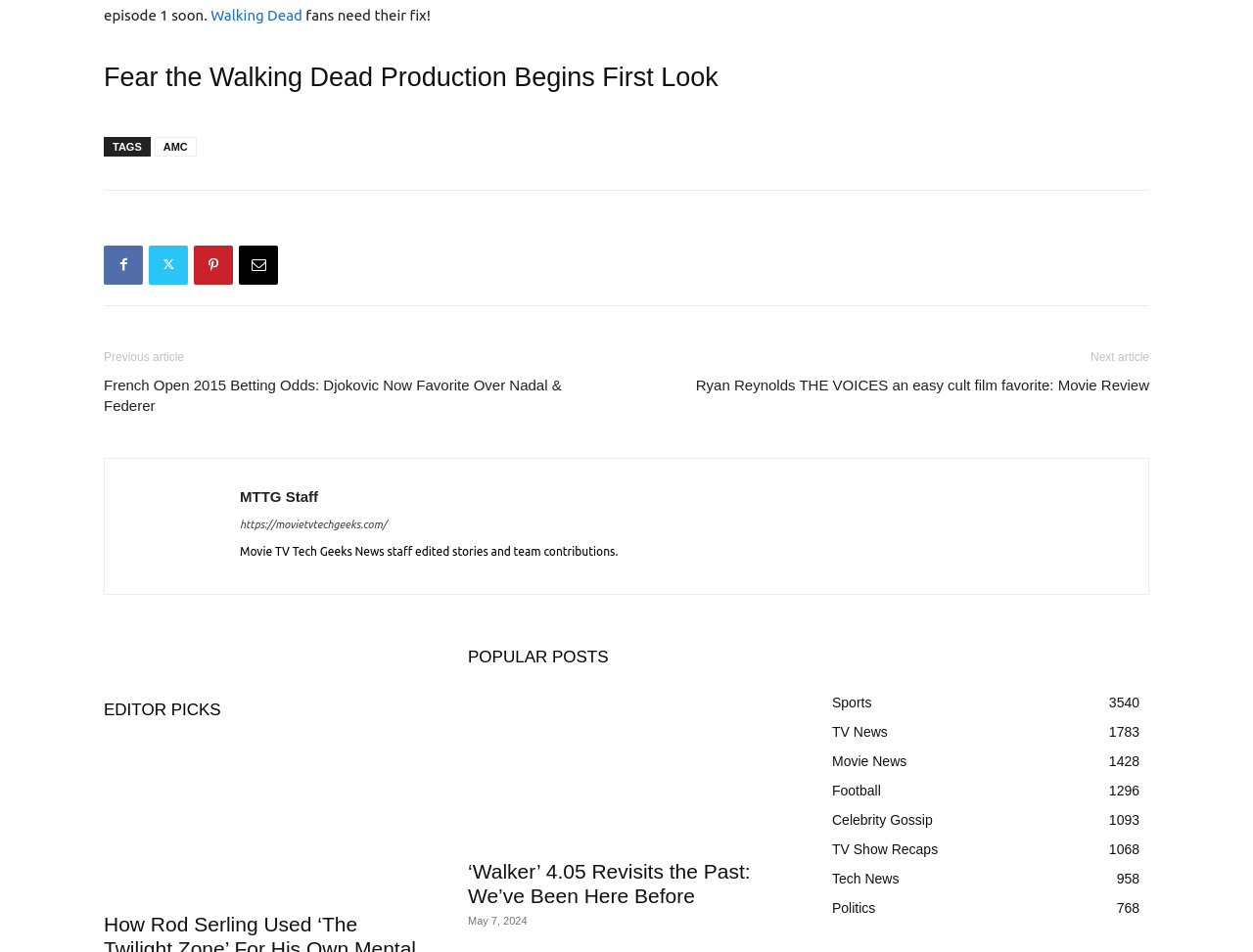Pinpoint the bounding box coordinates for the area that should be clicked to perform the following instruction: "Visit 'Movie TV Tech Geeks News'".

[0.191, 0.544, 0.309, 0.557]